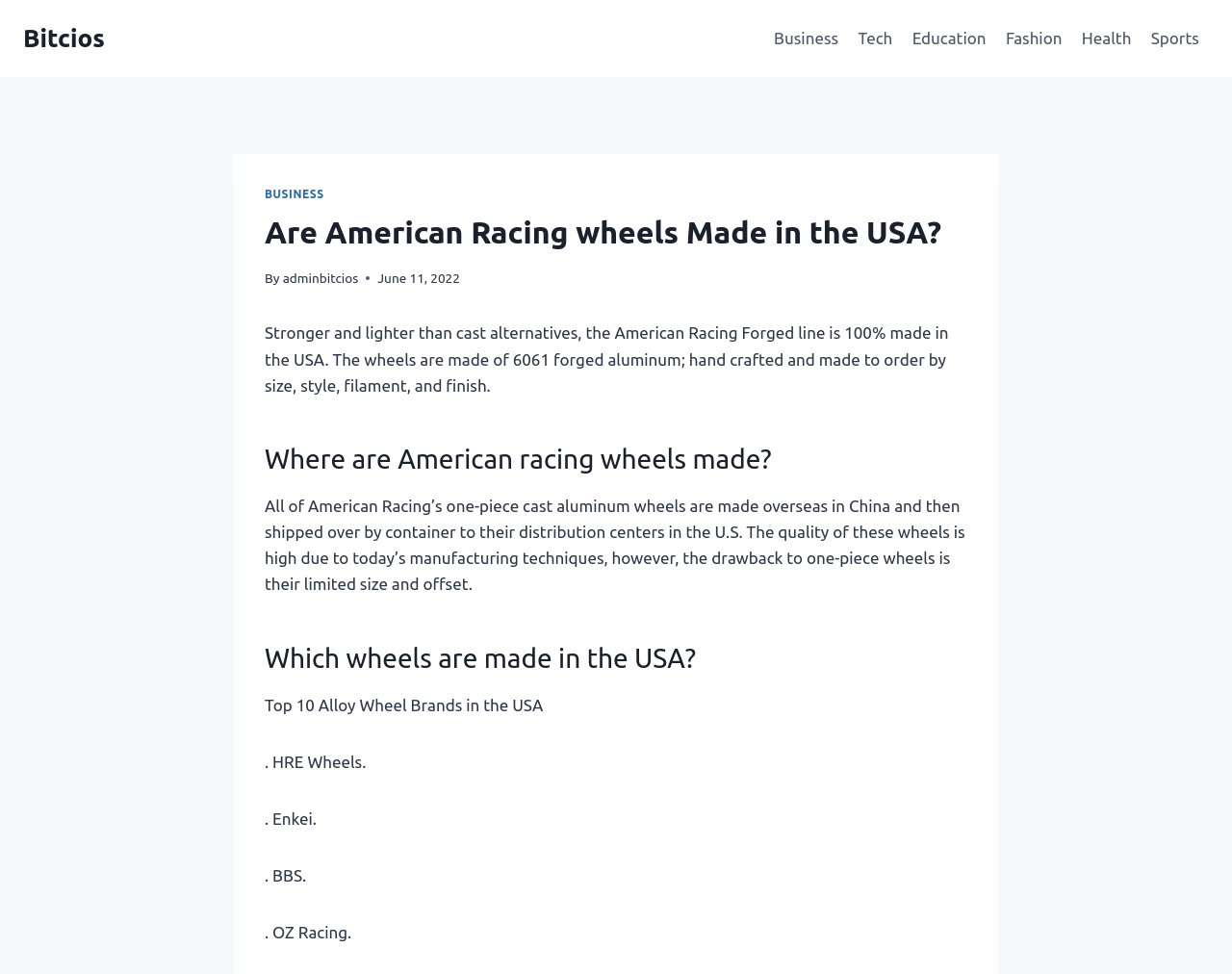Who is the author of the article?
Please respond to the question with a detailed and informative answer.

The author of the article is mentioned as 'adminbitcios' in the header section of the webpage, below the title 'Are American Racing wheels Made in the USA?'.